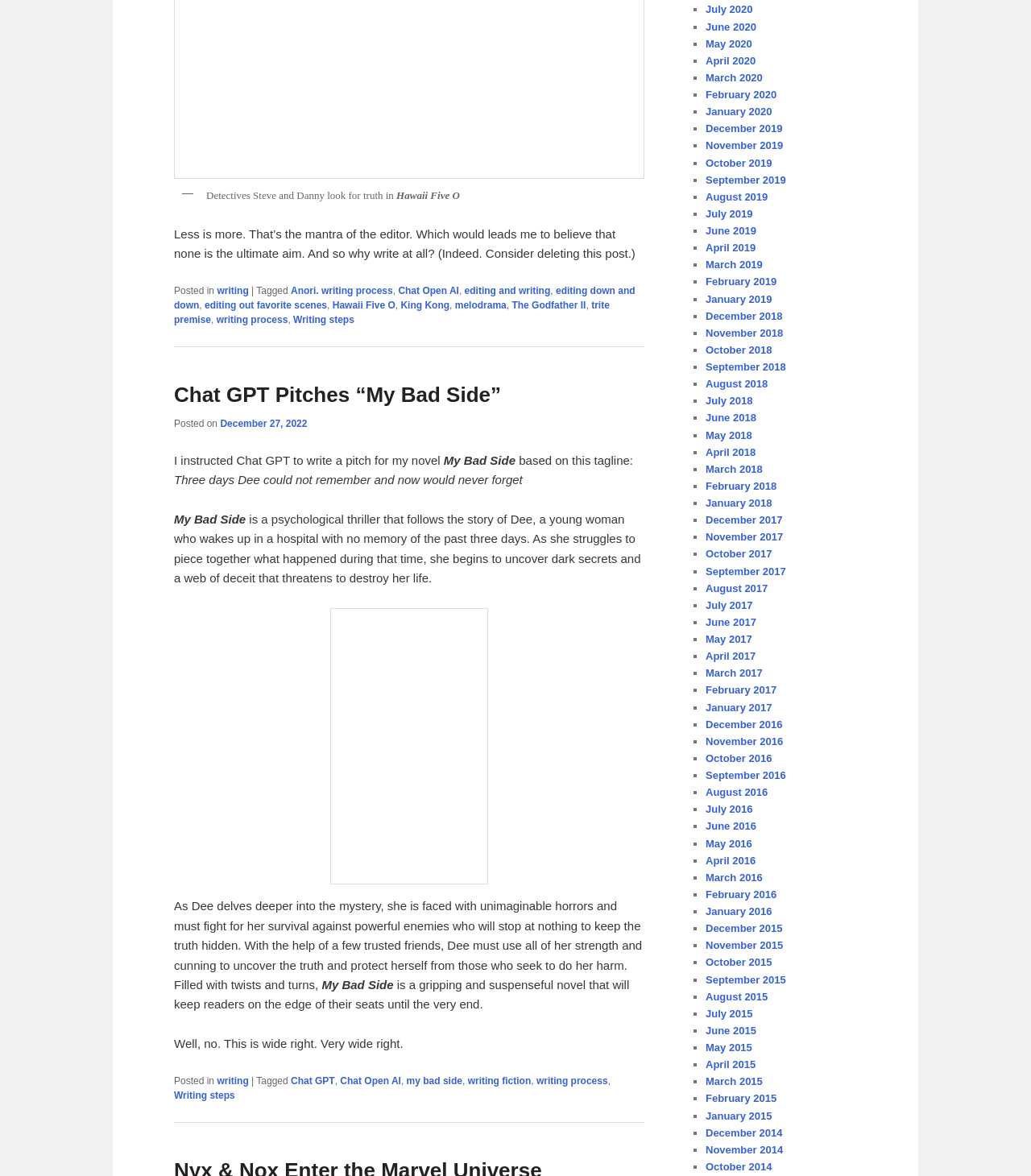Please reply to the following question using a single word or phrase: 
What is the tagline of the novel 'My Bad Side'?

Three days Dee could not remember and now would never forget